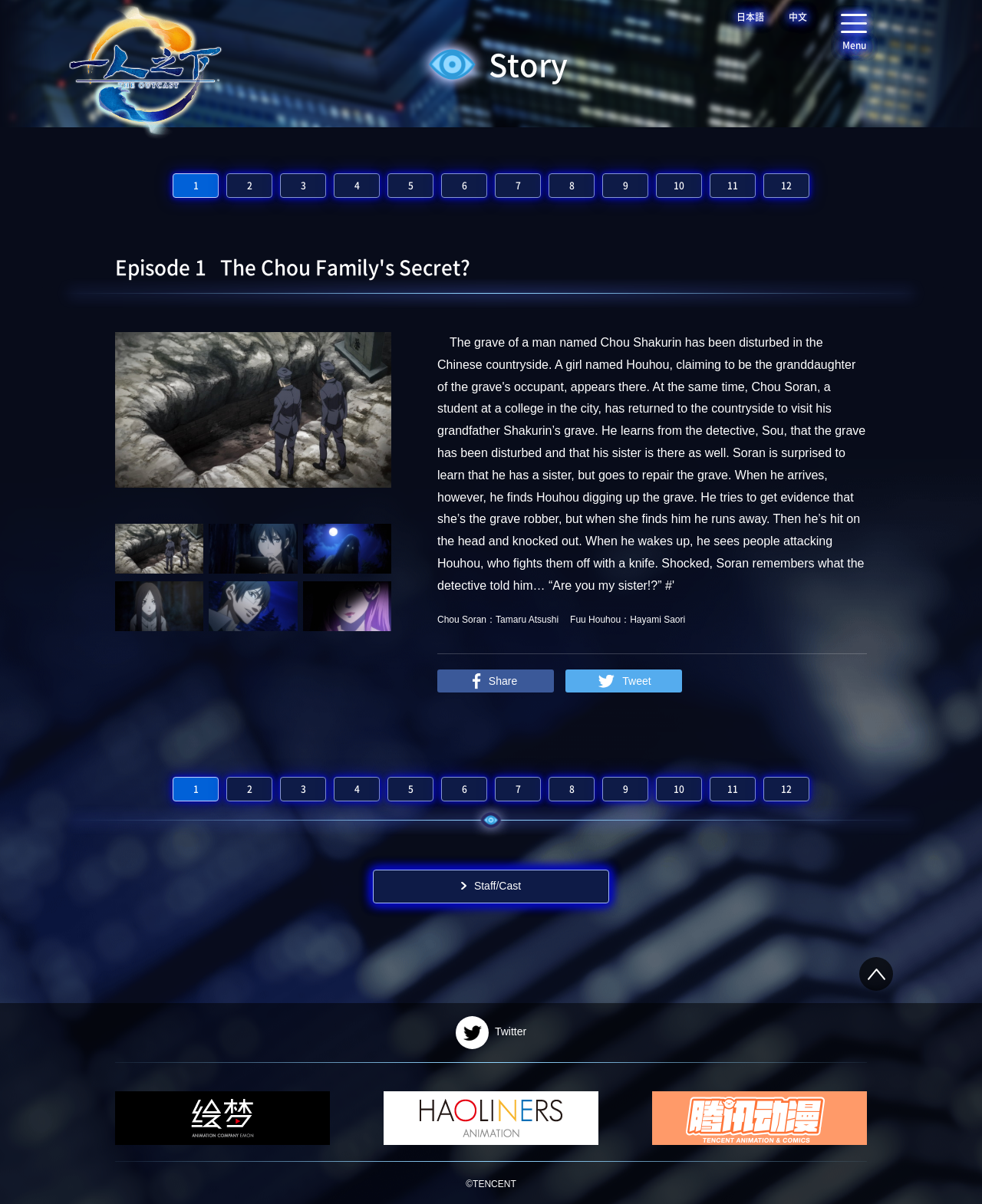How many social media links are there at the bottom?
From the screenshot, provide a brief answer in one word or phrase.

3